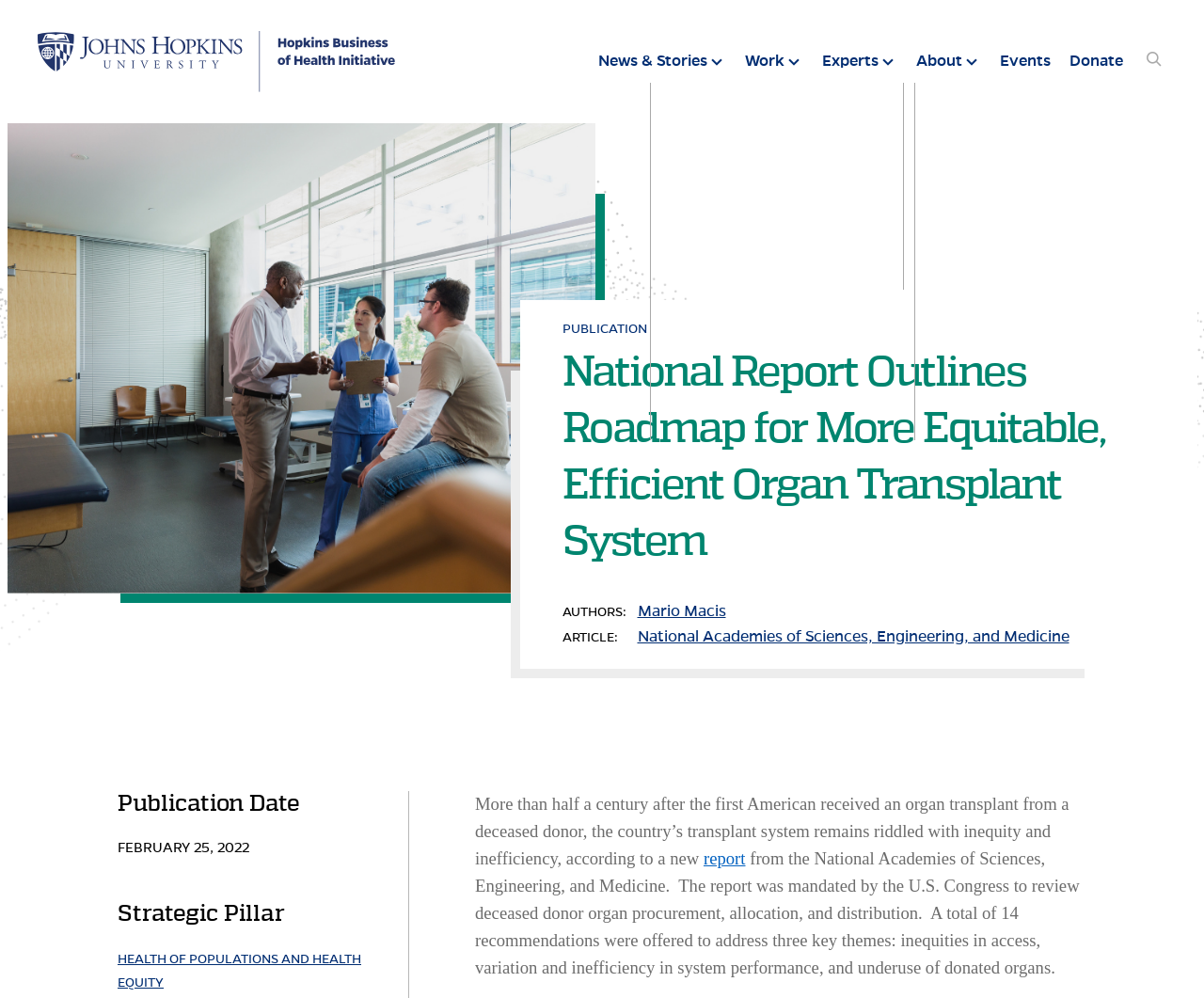Use a single word or phrase to answer the question: 
How many recommendations were offered in the report?

14